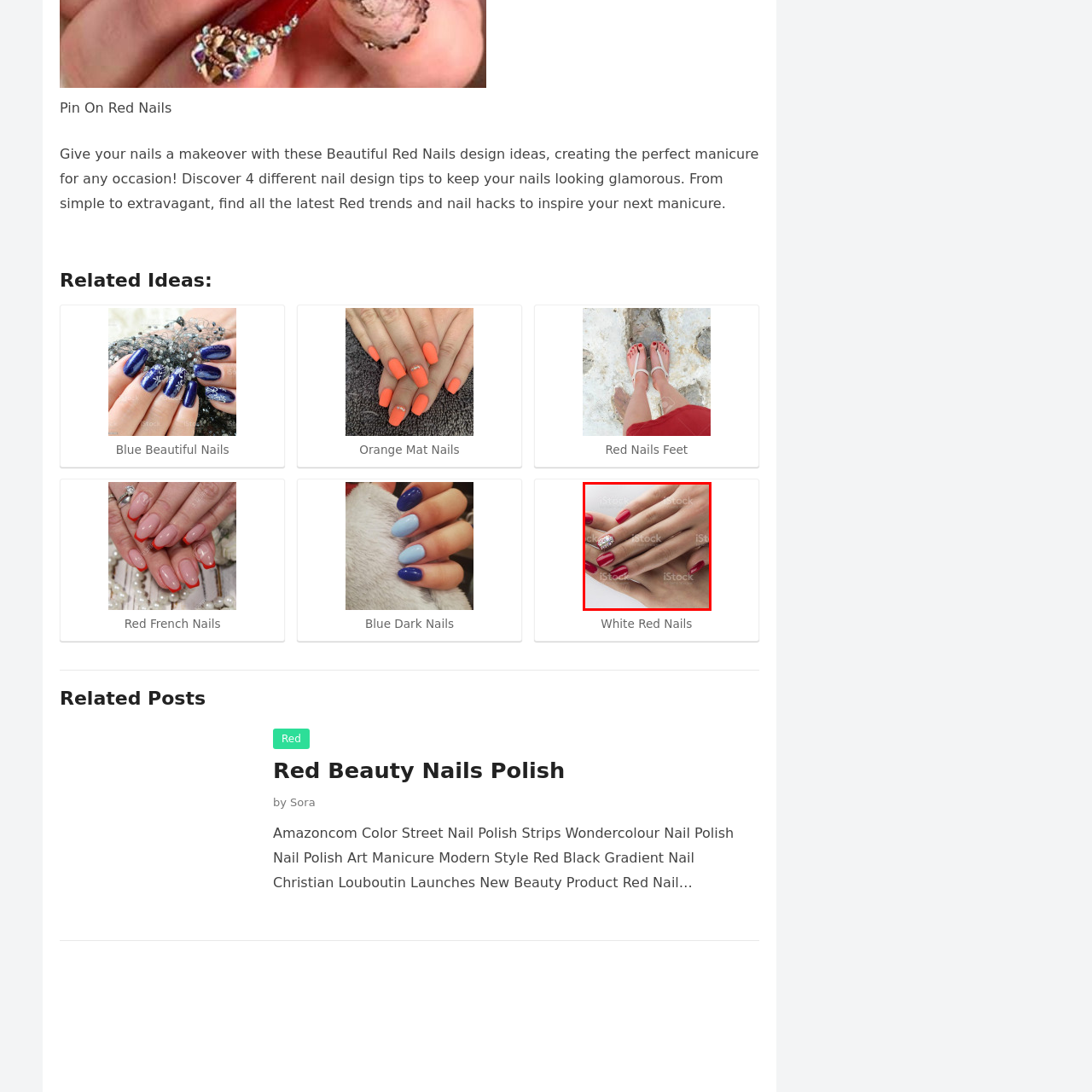Detail the features and elements seen in the red-circled portion of the image.

This image showcases a stylish and elegant manicure featuring vibrant red nails. The hands are arranged gracefully, highlighting both the simplicity and beauty of the classic red polish. One nail is adorned with sparkling crystals, adding a touch of glamour and sophistication. The polished nails are set against a clean, bright background, emphasizing their glossy finish and intricate detailing. This design not only enhances the overall appearance but also reflects current trends in nail art, making it perfect for any occasion from casual outings to more formal events. Discover more beautiful red nail designs and tips to inspire your next manicure!